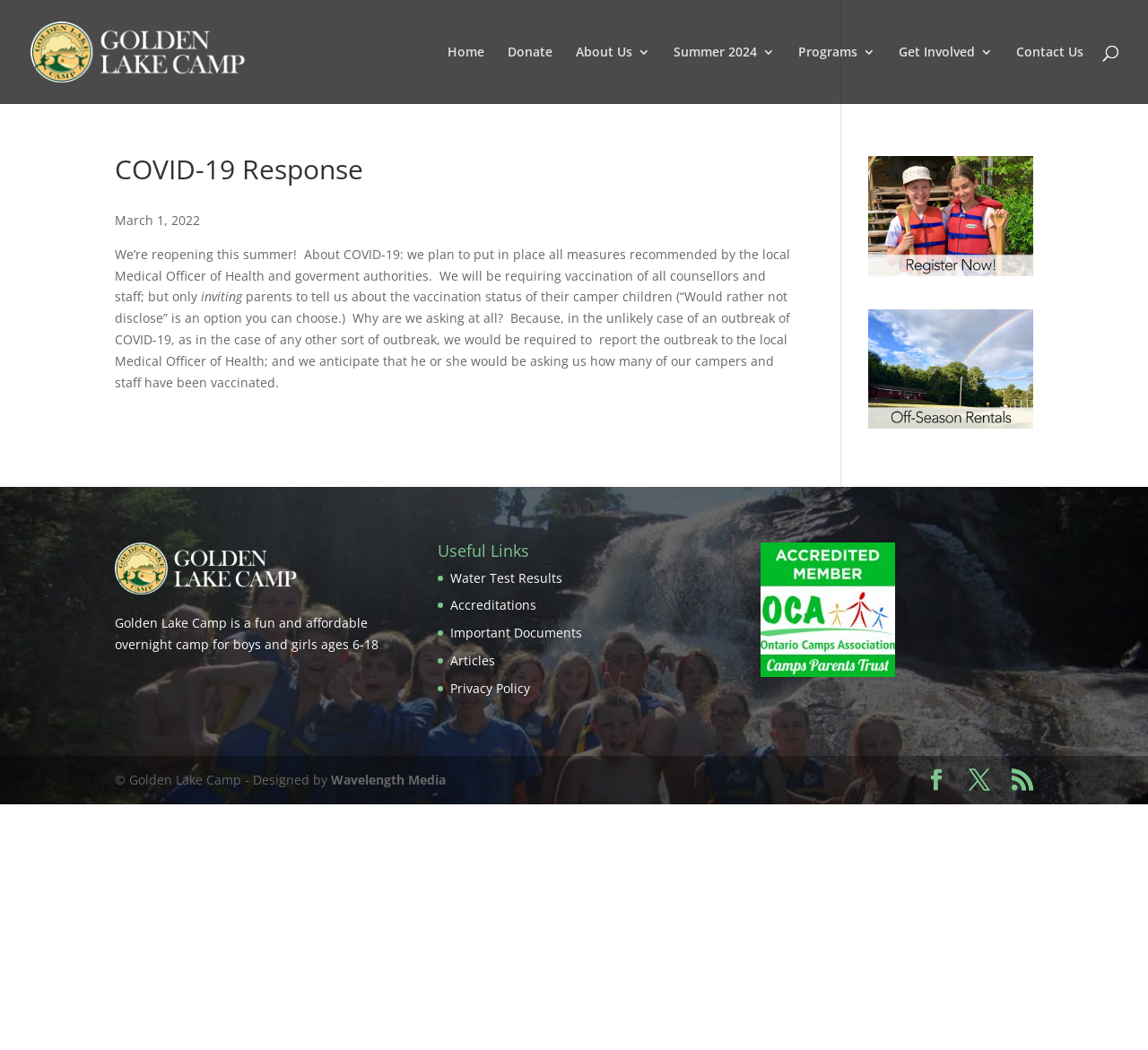Determine the bounding box coordinates of the section to be clicked to follow the instruction: "Visit the About Us page". The coordinates should be given as four float numbers between 0 and 1, formatted as [left, top, right, bottom].

[0.502, 0.044, 0.566, 0.099]